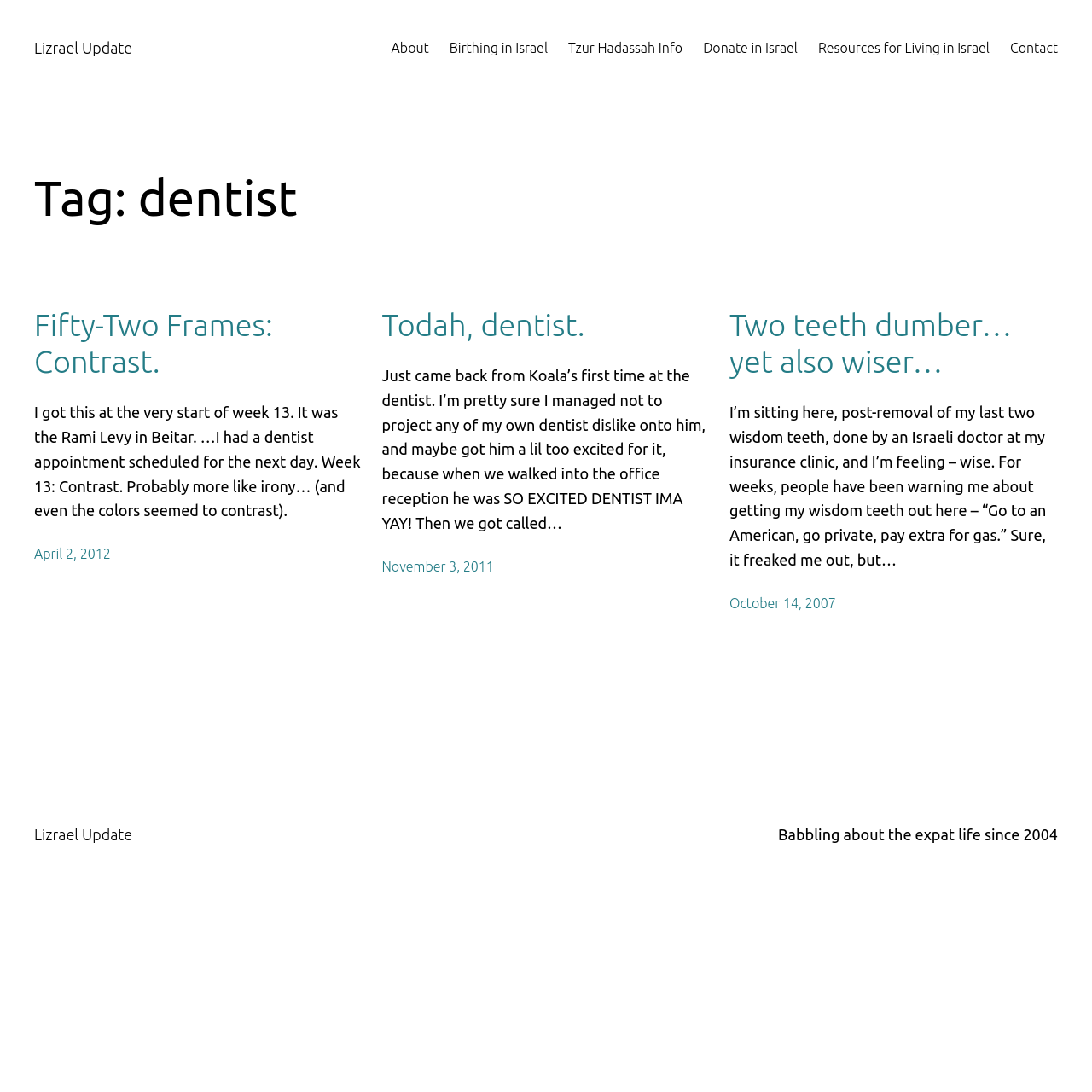Identify the bounding box for the element characterized by the following description: "Glossary".

None